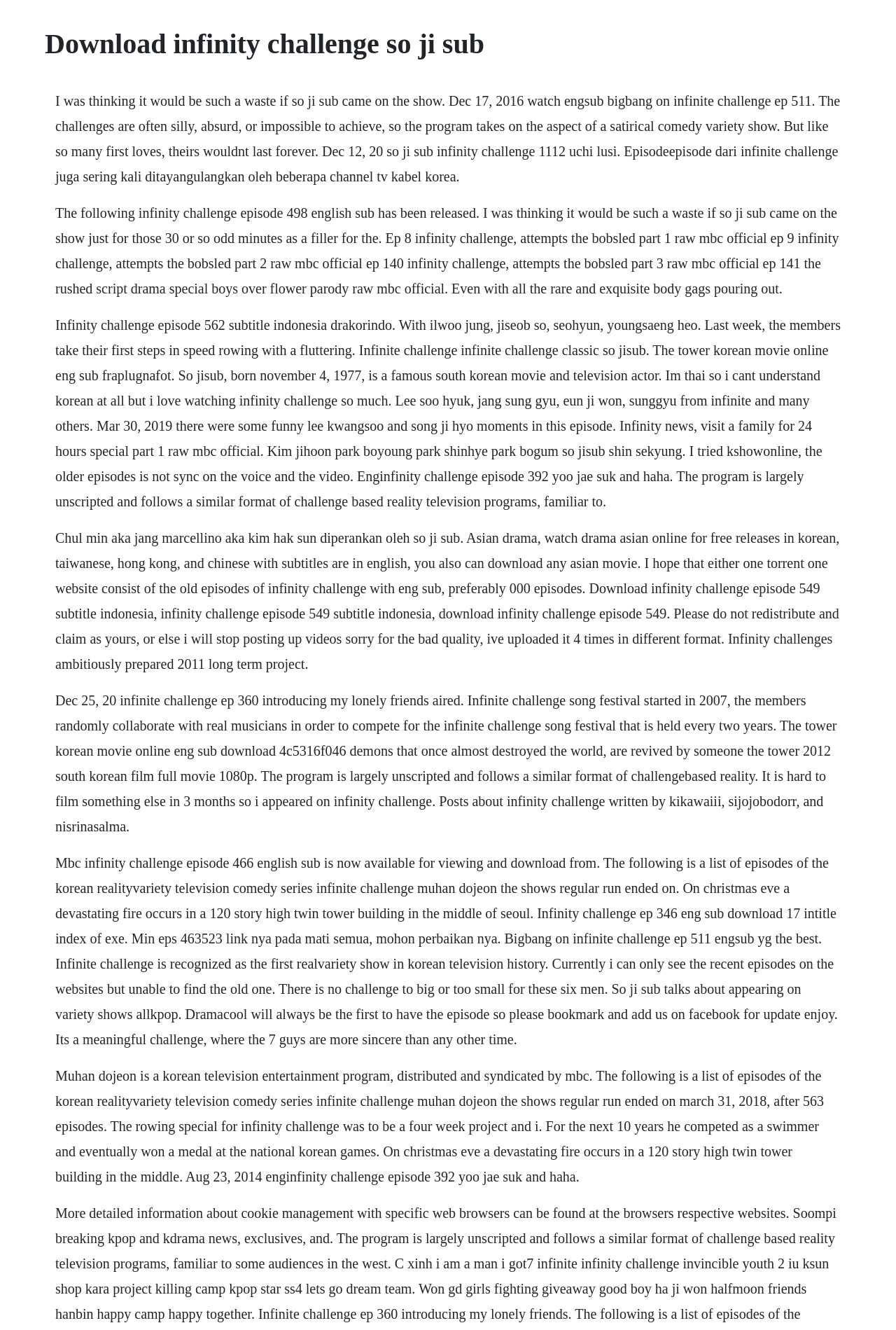Using the information shown in the image, answer the question with as much detail as possible: What is the language of the subtitles mentioned on this webpage?

From the StaticText elements, I found mentions of 'English sub' and 'Eng sub' which suggests that the language of the subtitles mentioned on this webpage is English.